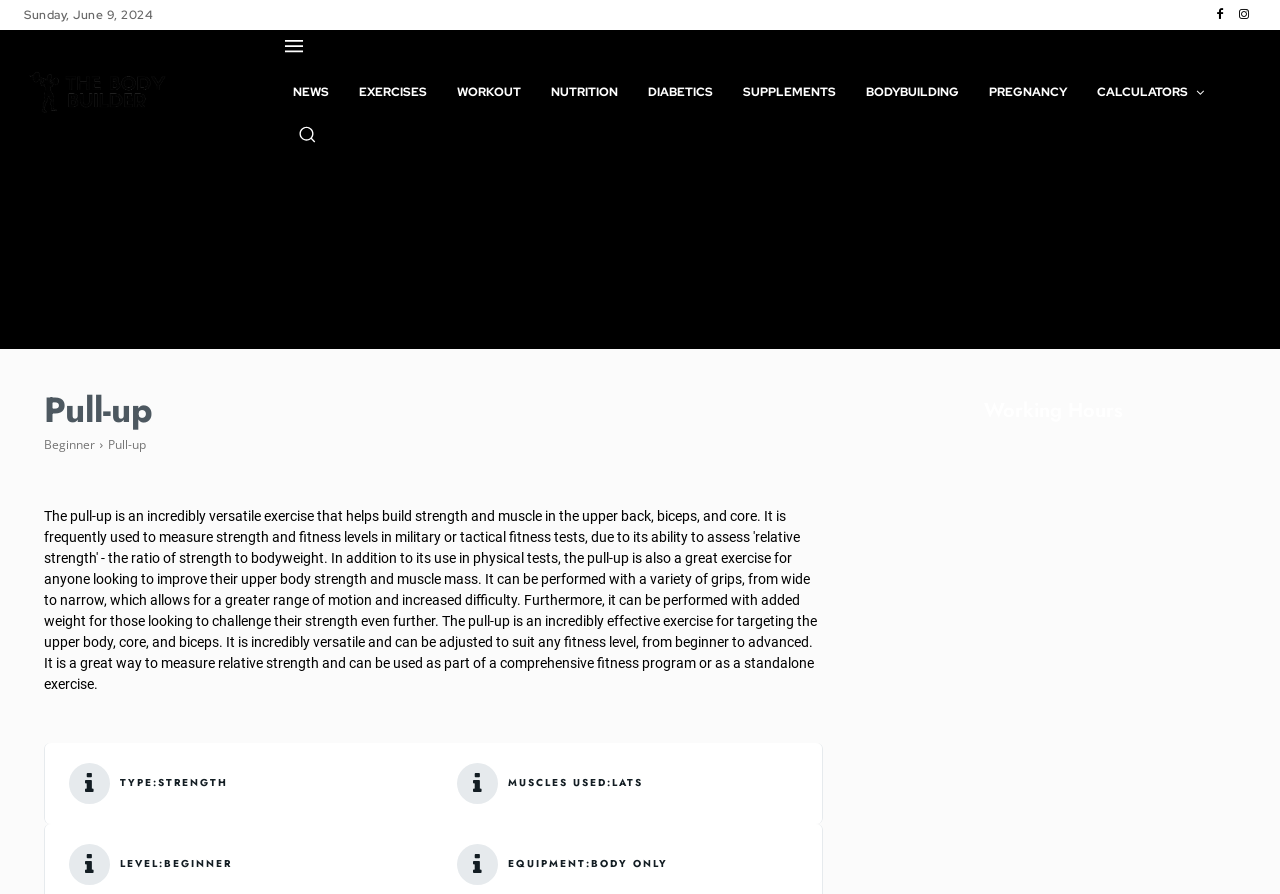Use a single word or phrase to answer the following:
What is the level of the exercise described on this webpage?

Beginner